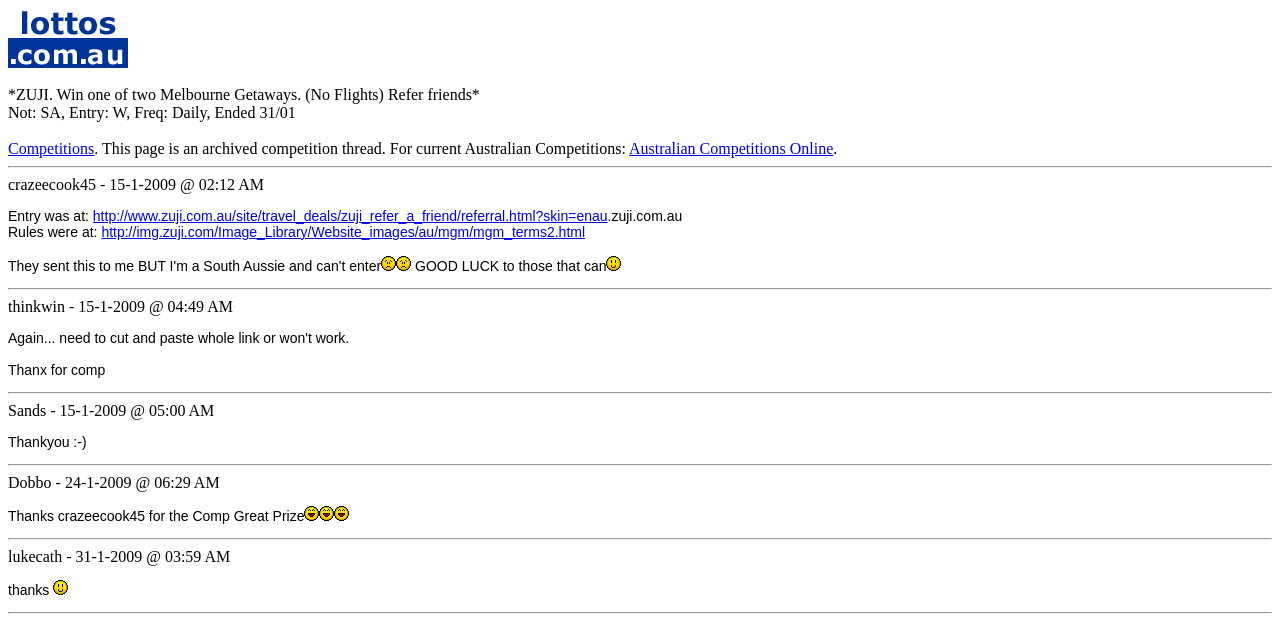Bounding box coordinates should be provided in the format (top-left x, top-left y, bottom-right x, bottom-right y) with all values between 0 and 1. Identify the bounding box for this UI element: Australian Competitions Online

[0.491, 0.218, 0.651, 0.245]